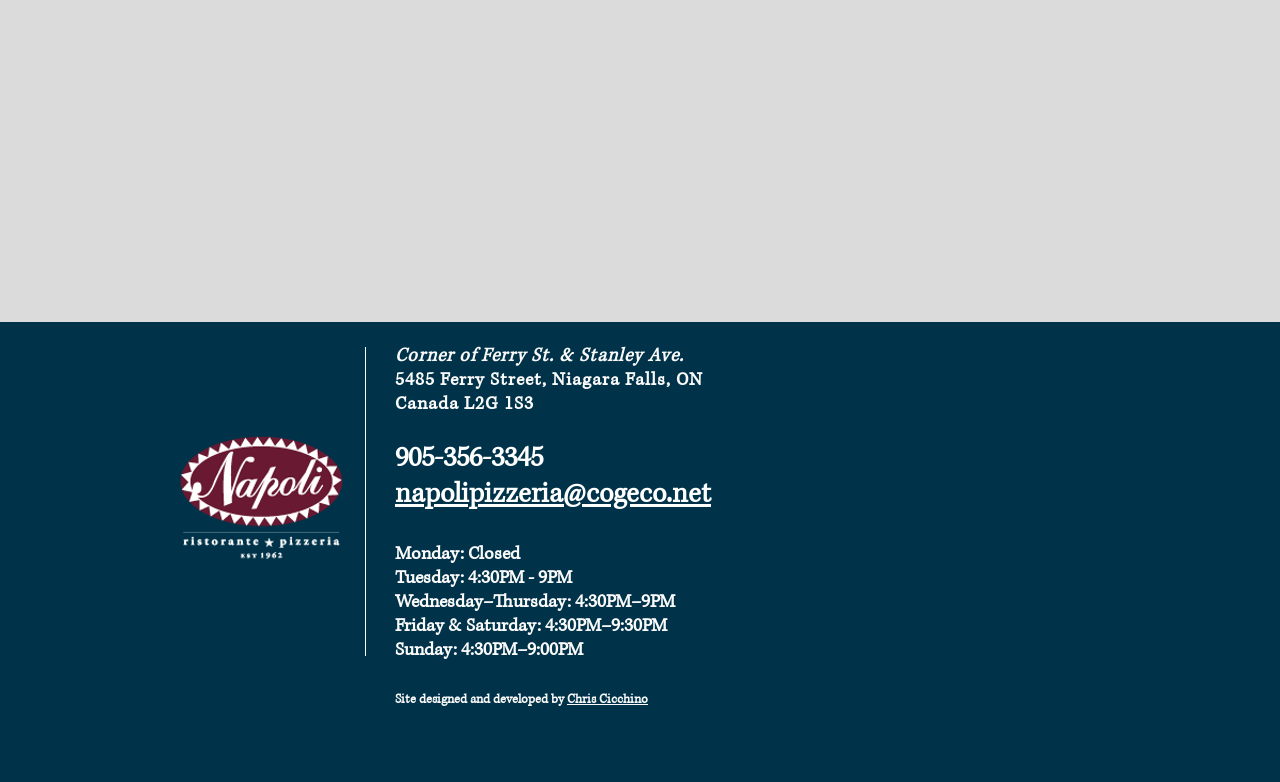What is the address of the restaurant?
Please give a detailed and elaborate explanation in response to the question.

The address is mentioned in multiple lines of text, with '5485 Ferry Street,' on one line, 'Niagara Falls, ON' on another, and 'Canada L2G 1S3' on a third. Combining these lines gives the full address.